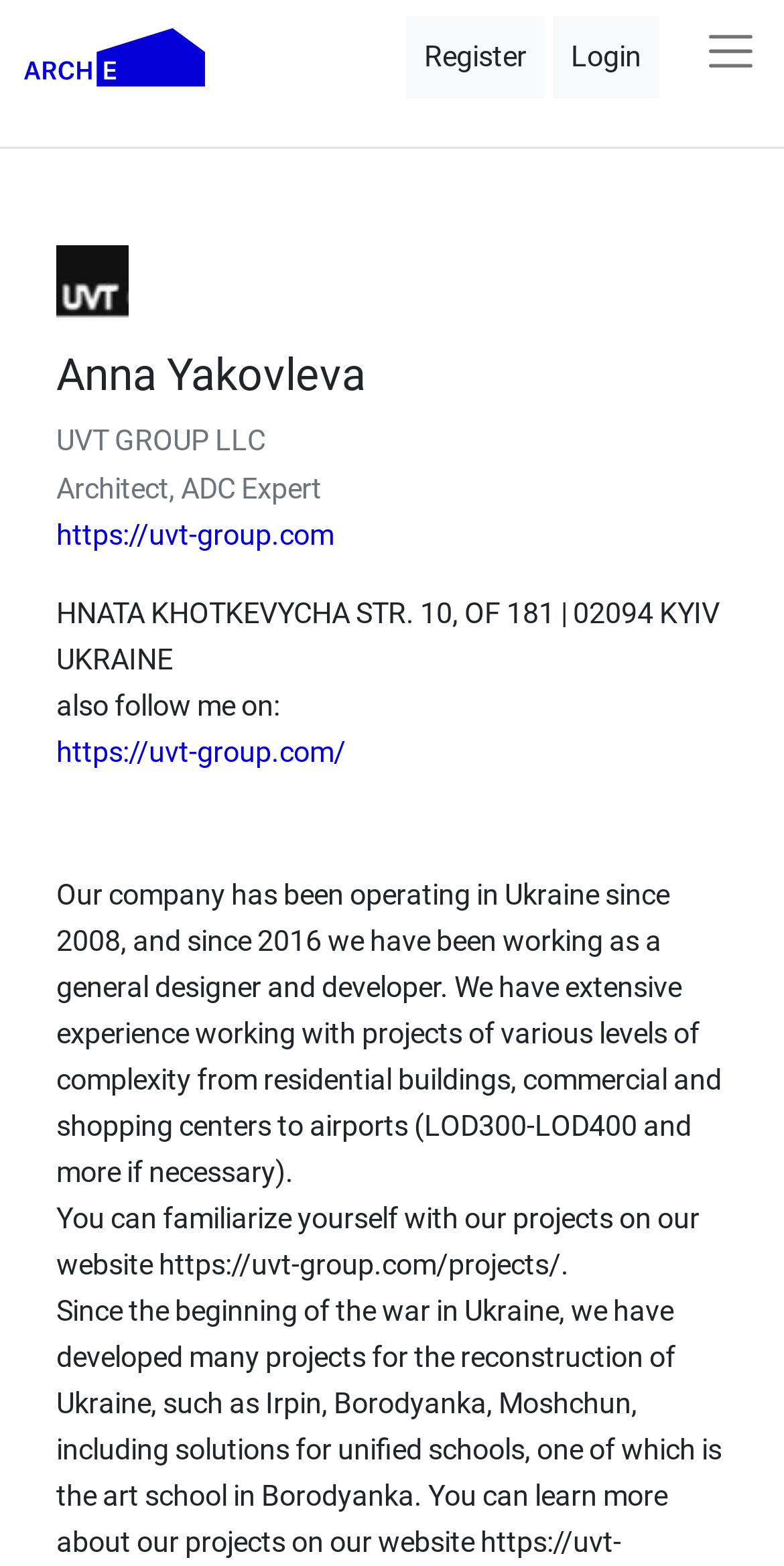Where is the architect located?
Based on the image, answer the question with as much detail as possible.

I found the answer by looking at the StaticText element with the text 'HNATA KHOTKEVYCHA STR. 10, OF 181 | 02094 KYIV' and 'UKRAINE' which are located below the company name, indicating that the architect is located in Kyiv, Ukraine.